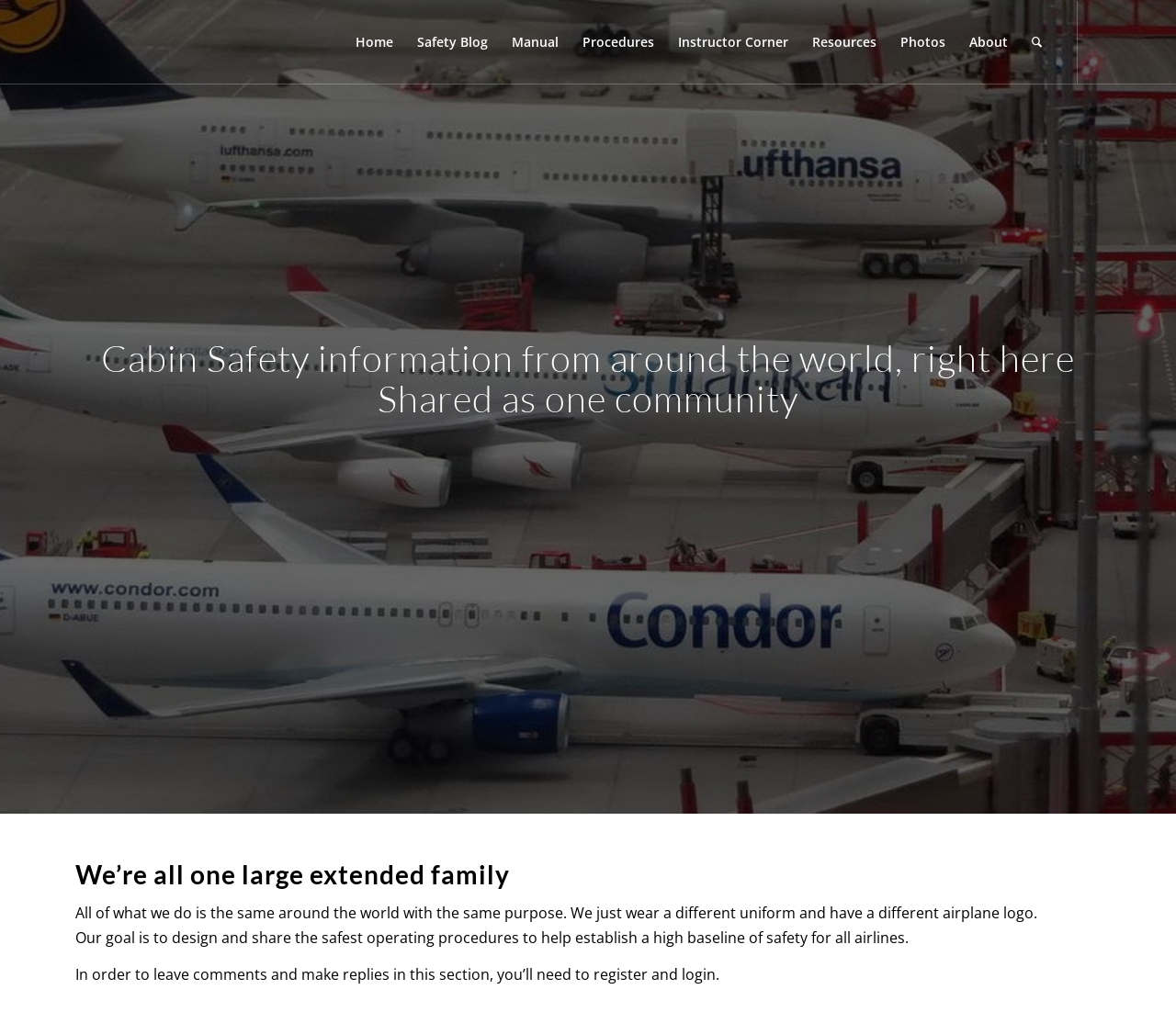Can you specify the bounding box coordinates of the area that needs to be clicked to fulfill the following instruction: "Search for something"?

None